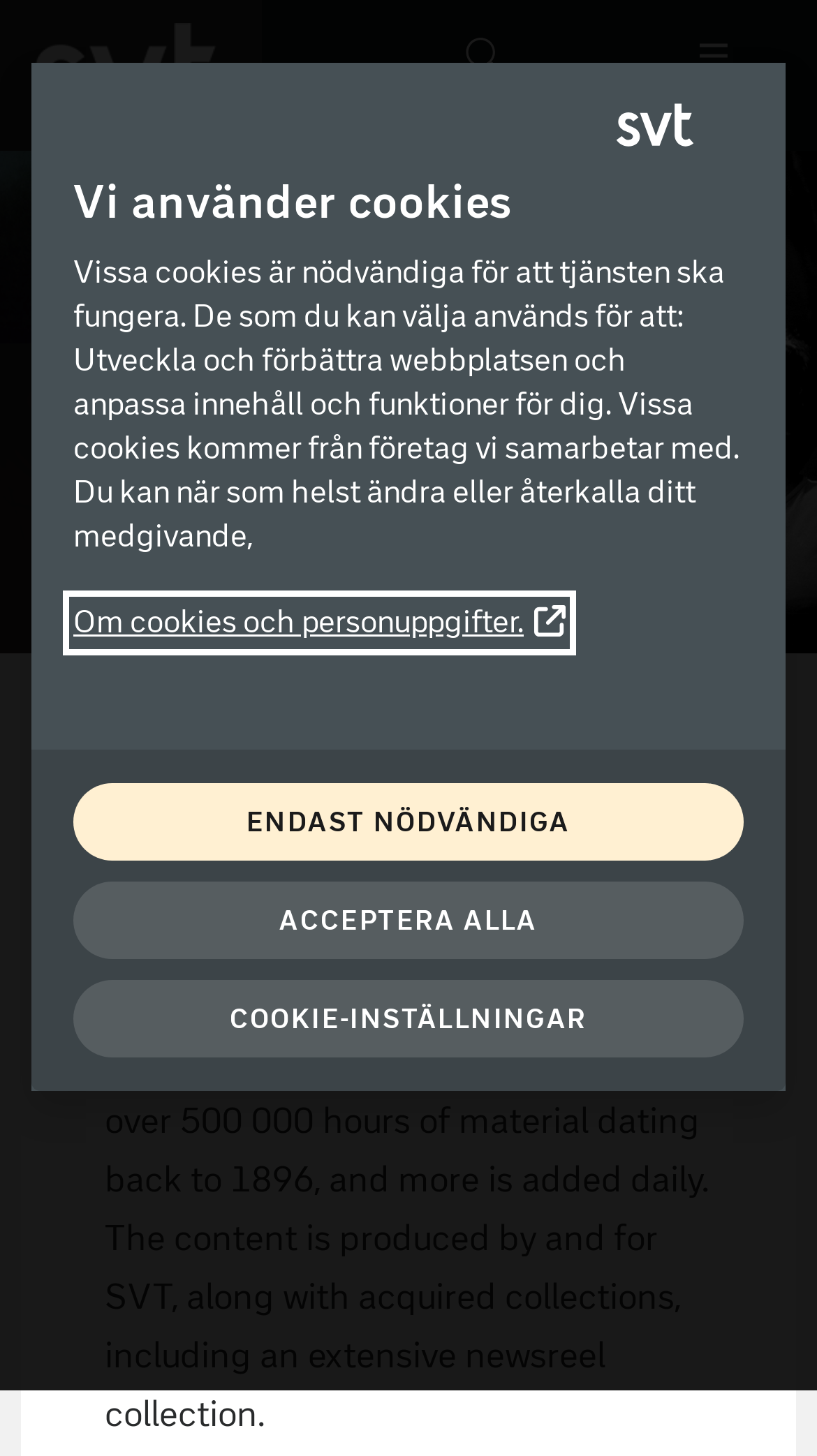Provide your answer in one word or a succinct phrase for the question: 
What is the year from which the footage dates back?

1896